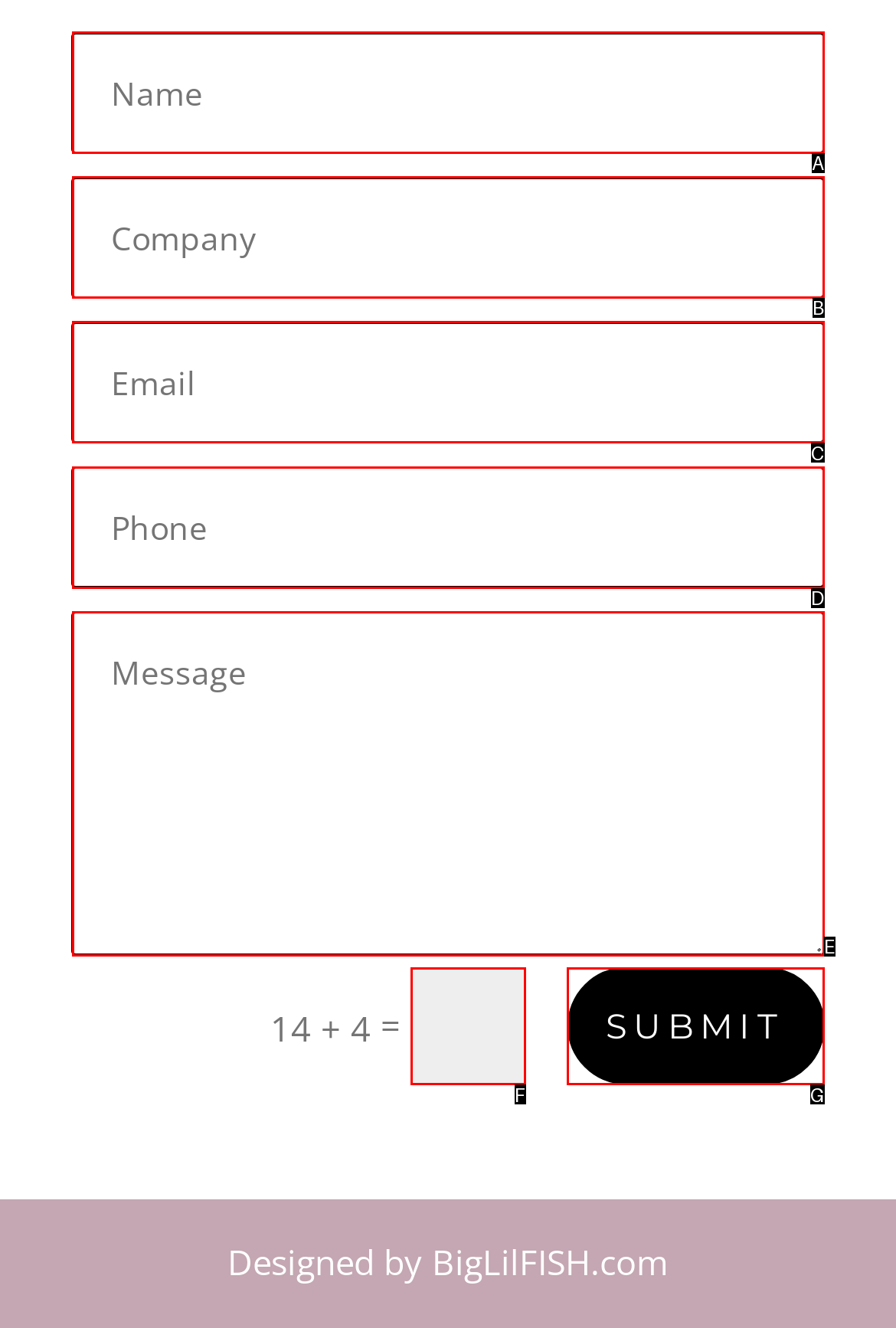Determine the HTML element that best aligns with the description: Submit
Answer with the appropriate letter from the listed options.

G